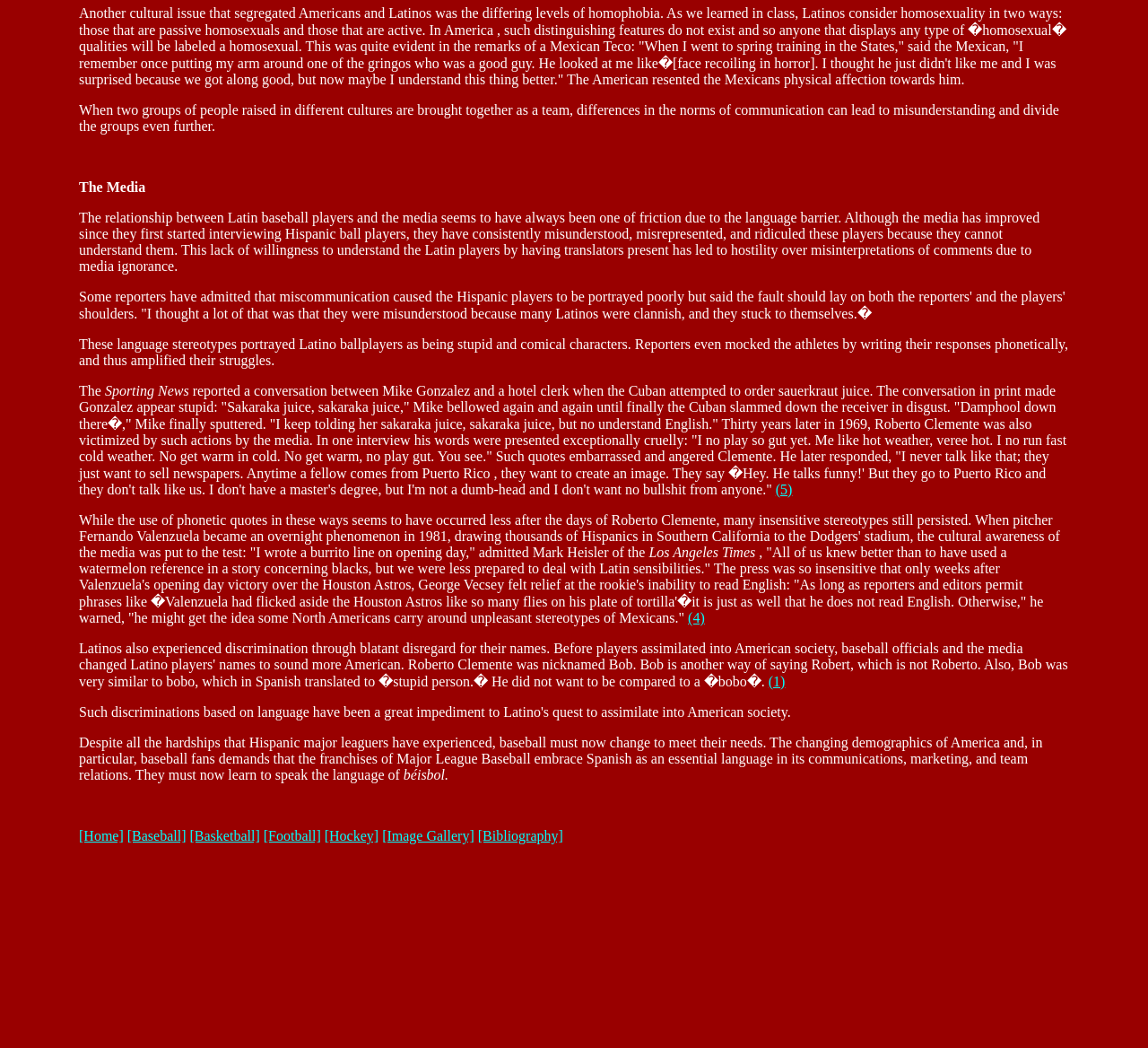What is the language that baseball franchises are advised to learn?
Look at the image and respond with a one-word or short phrase answer.

Spanish